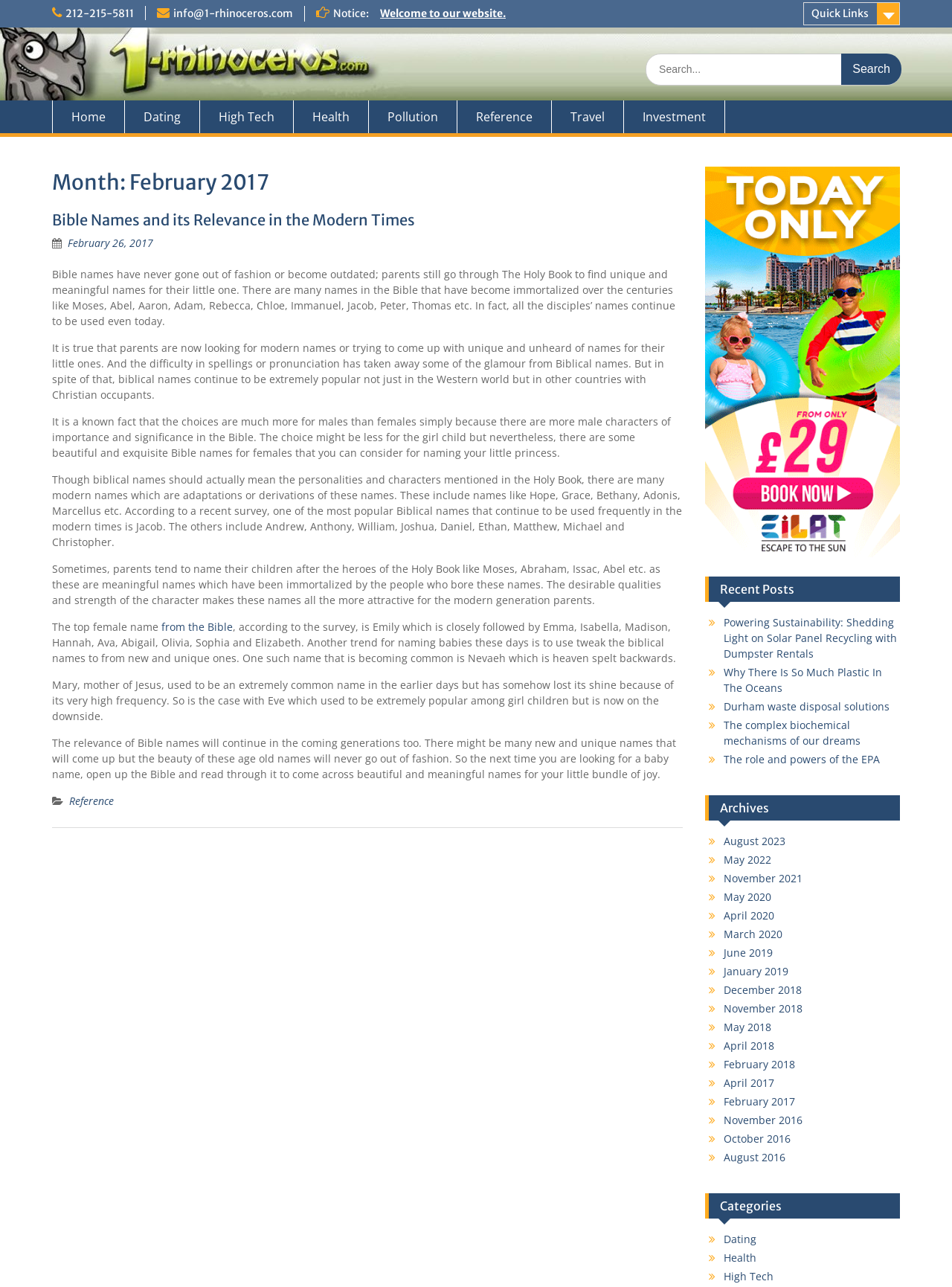Please answer the following question using a single word or phrase: 
What is the name of the link that appears above 'Dating'?

Home